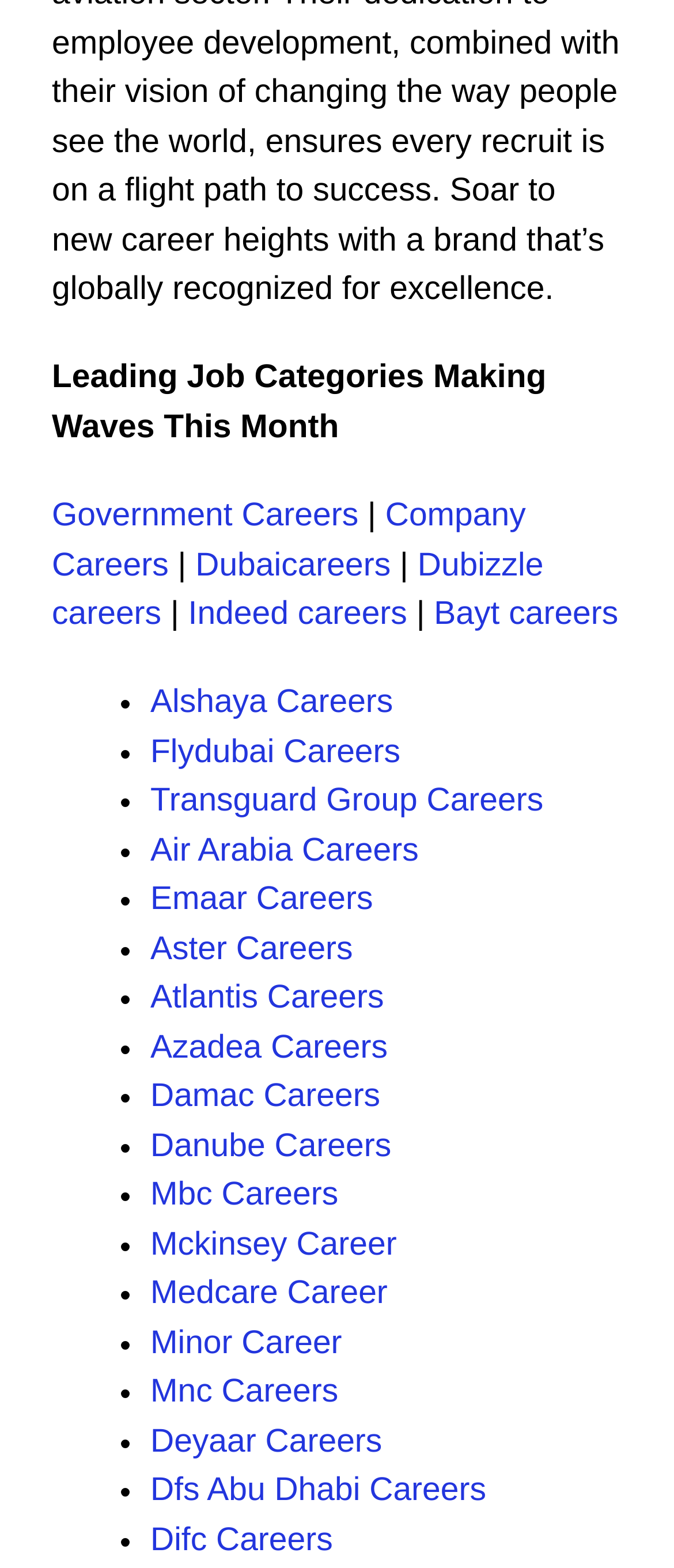Find the bounding box coordinates for the area you need to click to carry out the instruction: "Visit Dubizzle careers". The coordinates should be four float numbers between 0 and 1, indicated as [left, top, right, bottom].

[0.077, 0.349, 0.806, 0.404]